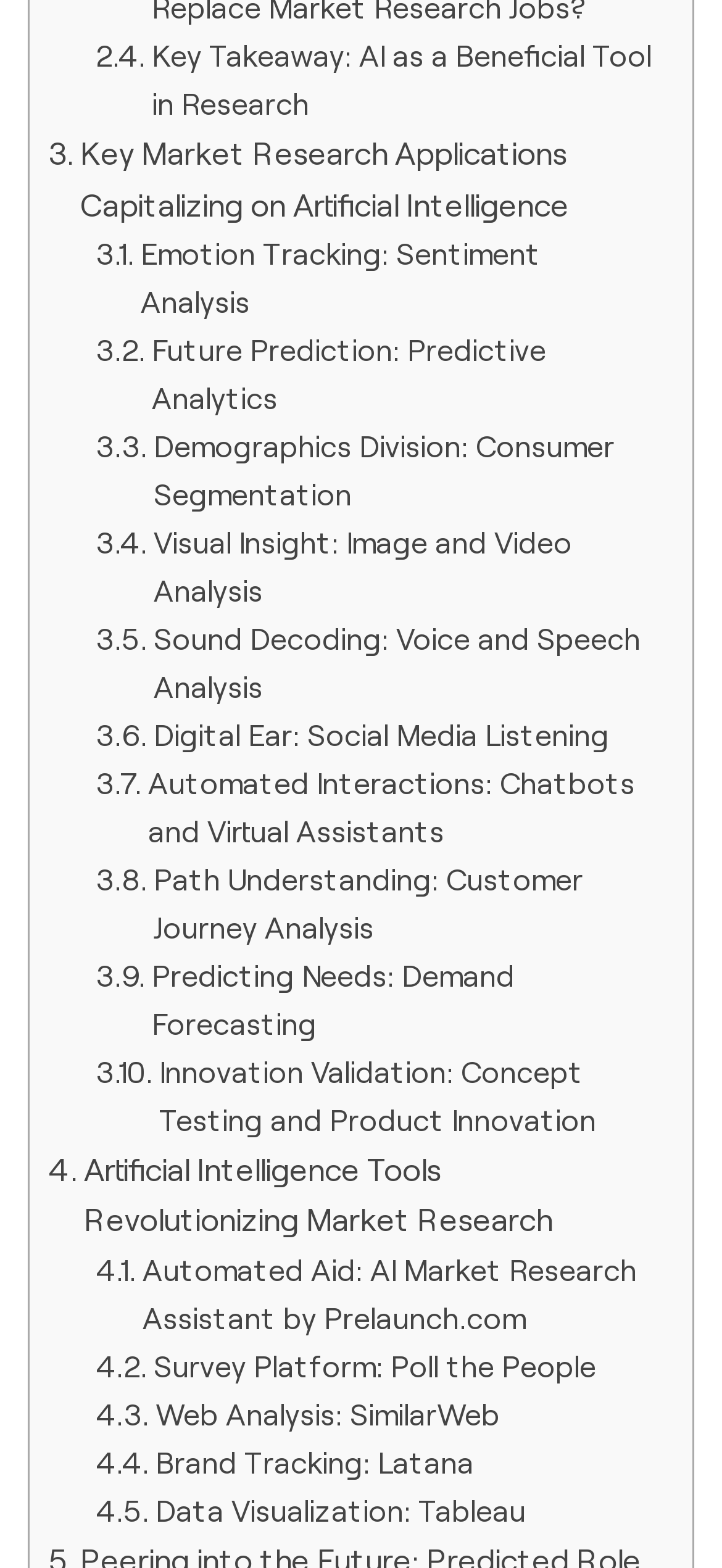Please locate the clickable area by providing the bounding box coordinates to follow this instruction: "Explore AI as a beneficial tool in research".

[0.132, 0.021, 0.908, 0.082]